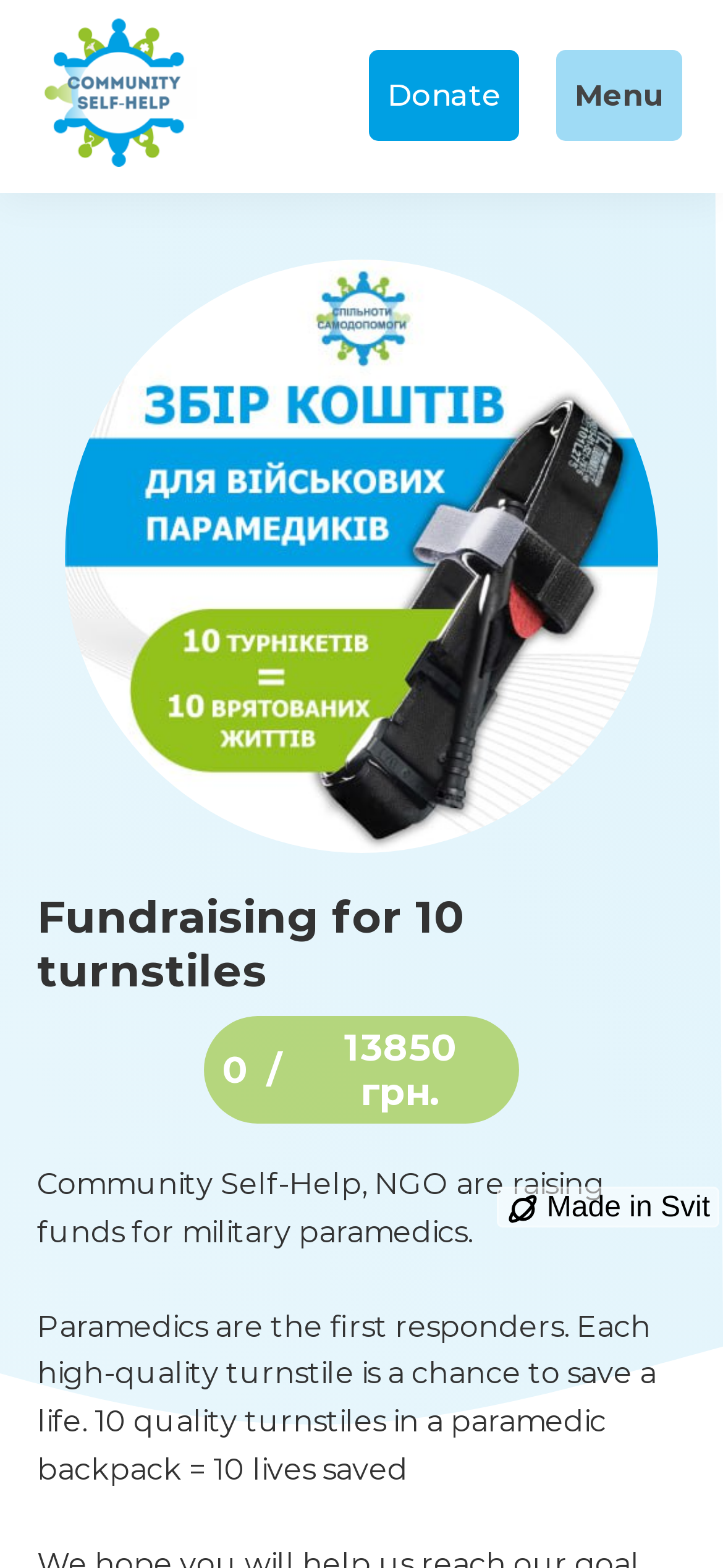Based on the element description Donate, identify the bounding box coordinates for the UI element. The coordinates should be in the format (top-left x, top-left y, bottom-right x, bottom-right y) and within the 0 to 1 range.

[0.51, 0.033, 0.718, 0.09]